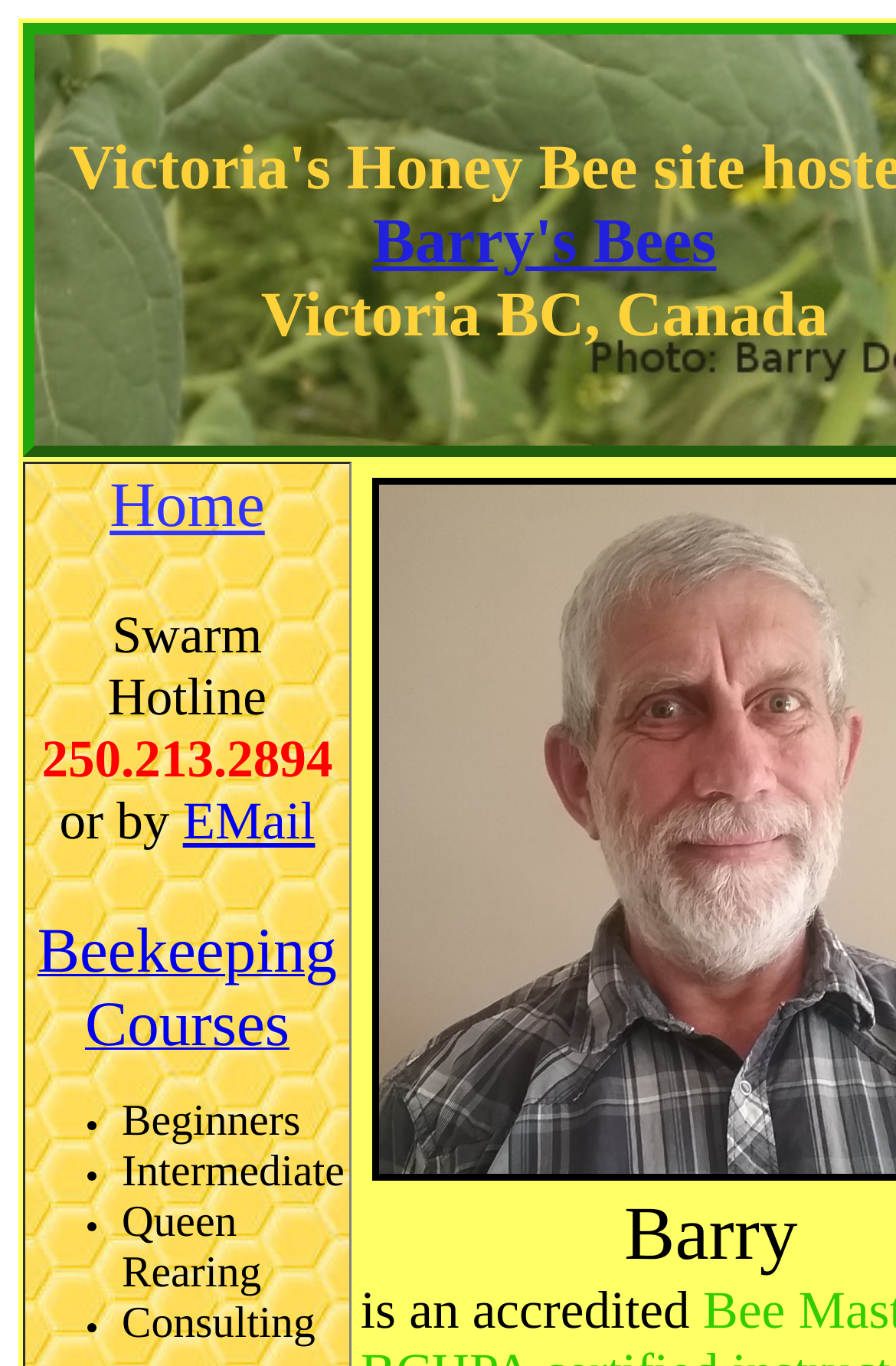Respond to the question below with a single word or phrase:
What is the alternative way to contact Barry's Bees?

Email